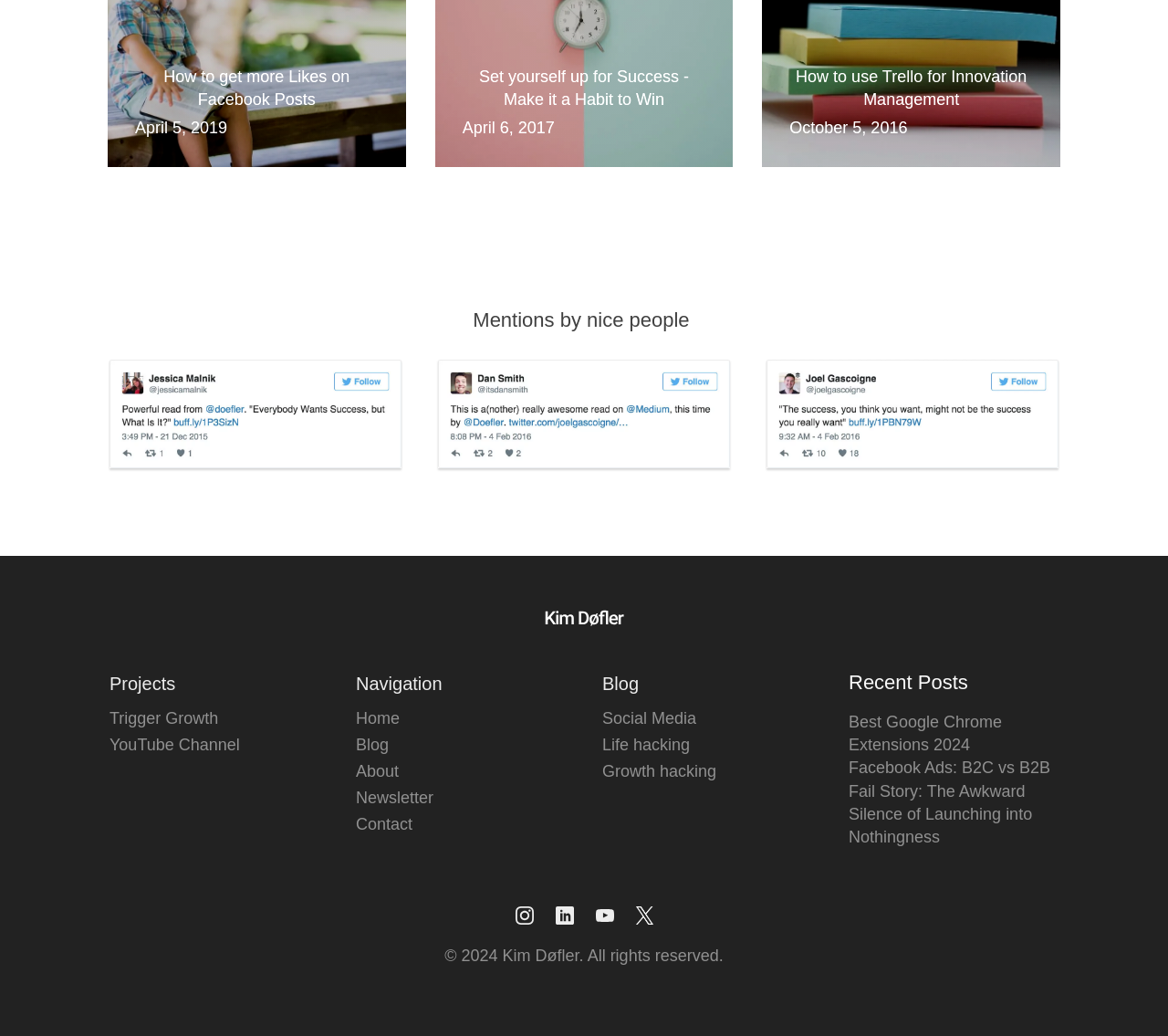Please identify the bounding box coordinates of the area that needs to be clicked to fulfill the following instruction: "Explore the blog about social media."

[0.516, 0.681, 0.629, 0.707]